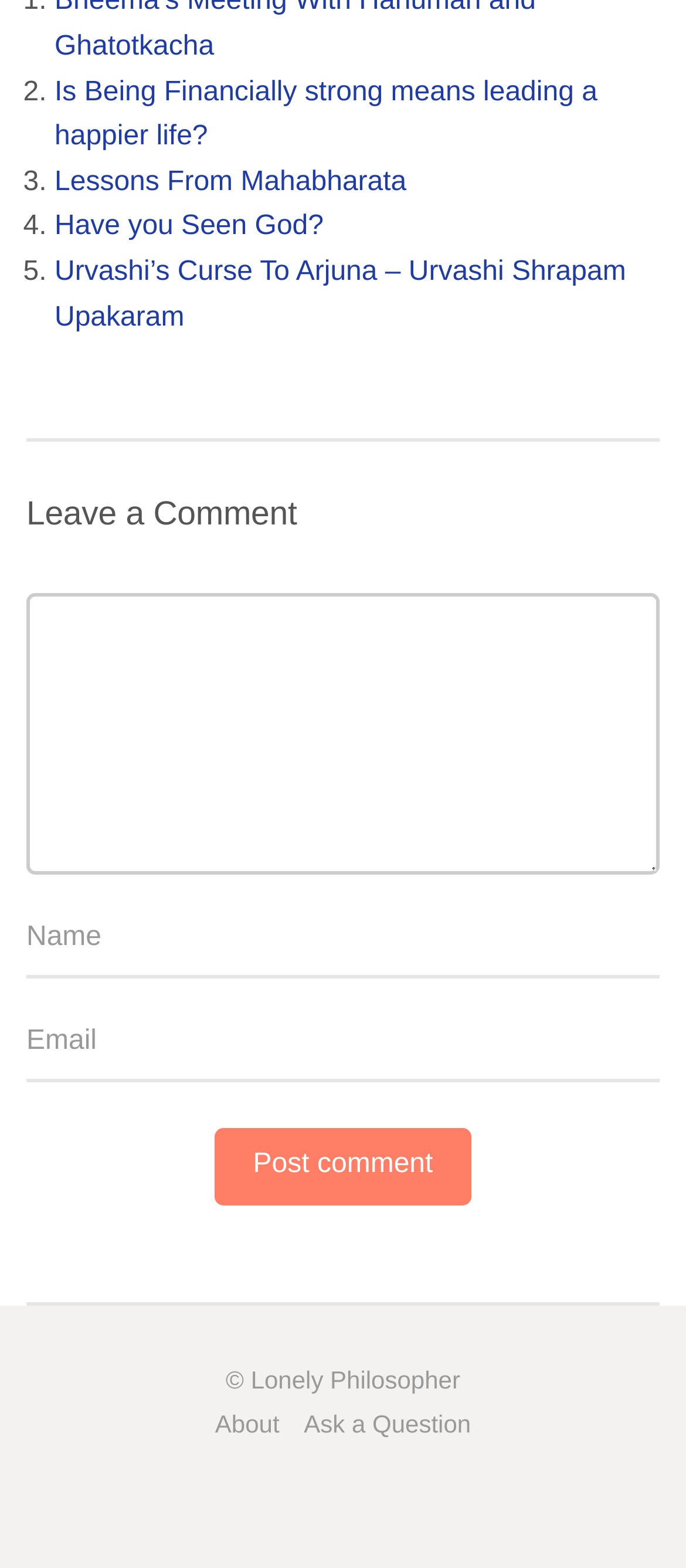Identify the bounding box for the UI element that is described as follows: "About".

[0.314, 0.899, 0.407, 0.919]